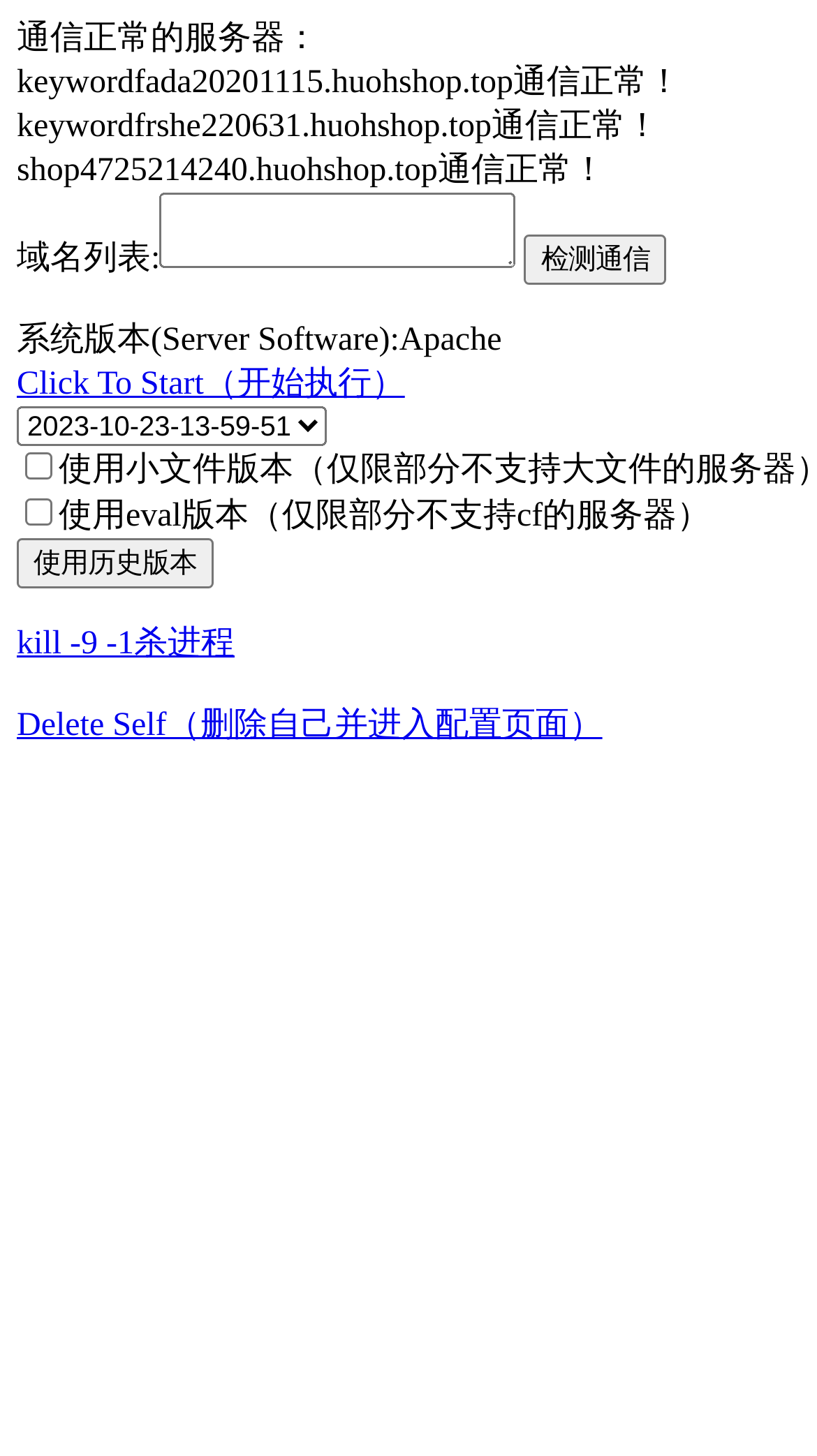Please answer the following query using a single word or phrase: 
How many servers are listed as communicating normally?

3